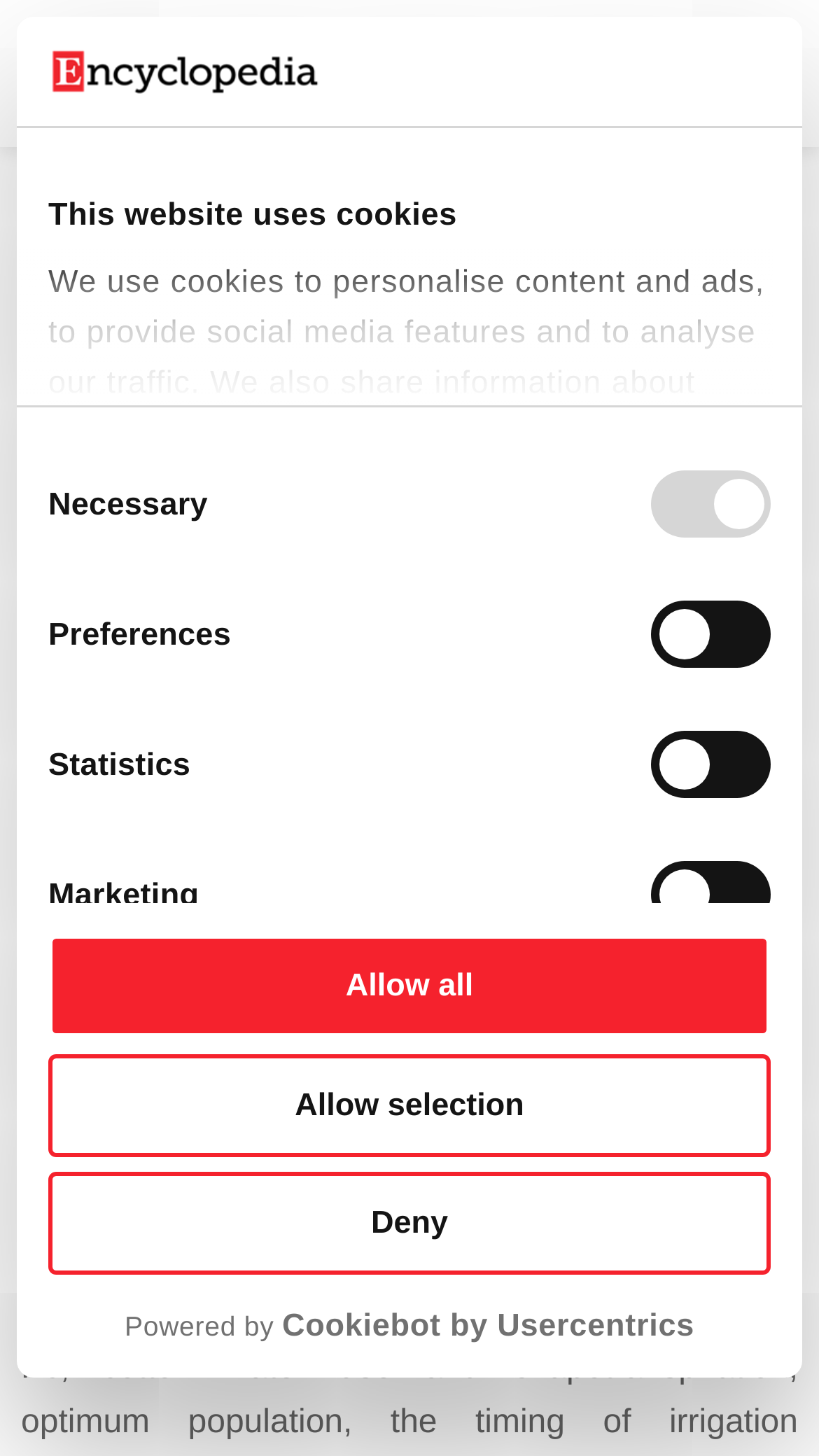Identify the bounding box coordinates of the element that should be clicked to fulfill this task: "Click the logo". The coordinates should be provided as four float numbers between 0 and 1, i.e., [left, top, right, bottom].

[0.059, 0.033, 0.39, 0.066]